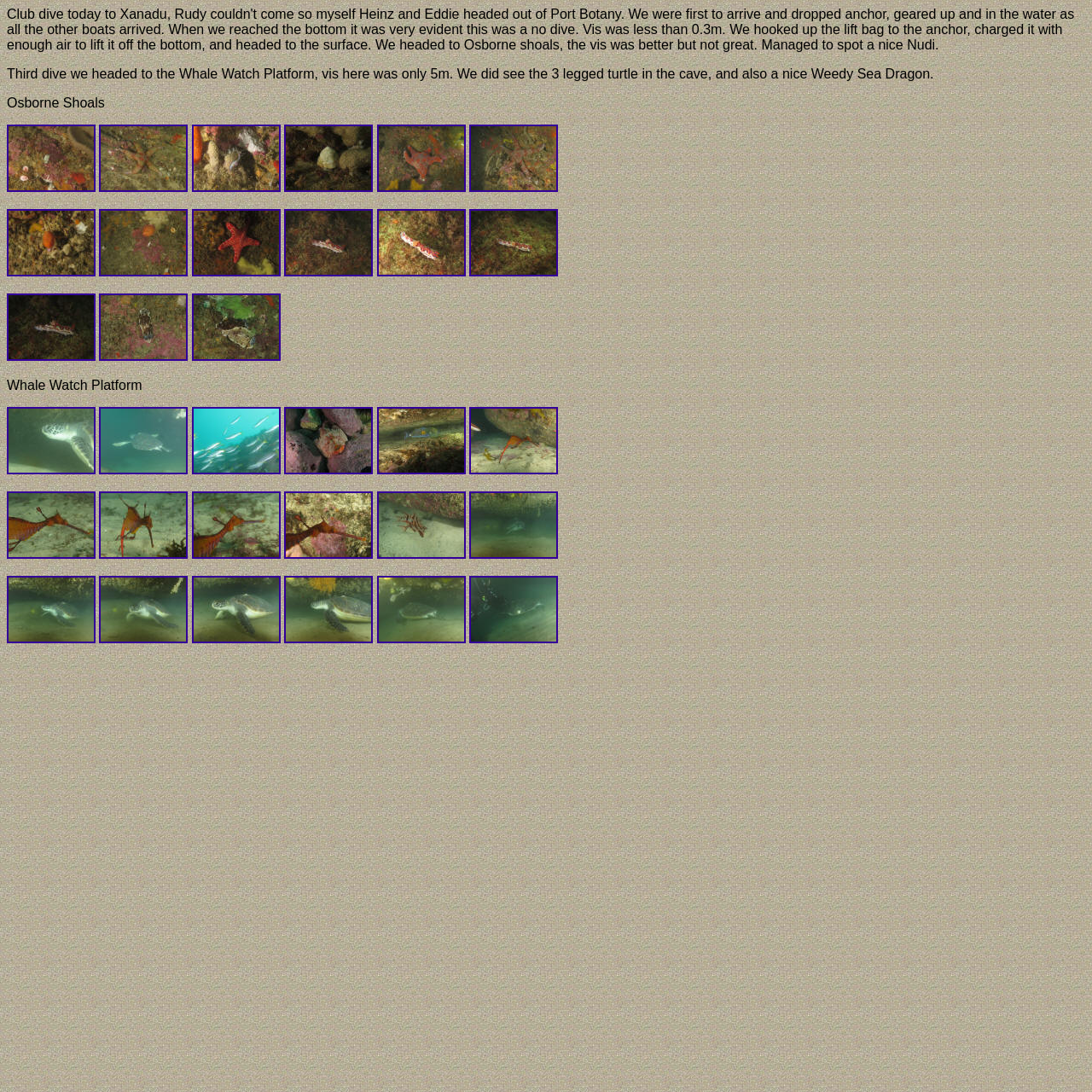What is the visibility at the Whale Watch Platform?
Offer a detailed and exhaustive answer to the question.

According to the text, the visibility at the Whale Watch Platform is 5m, which is mentioned in the first StaticText element.